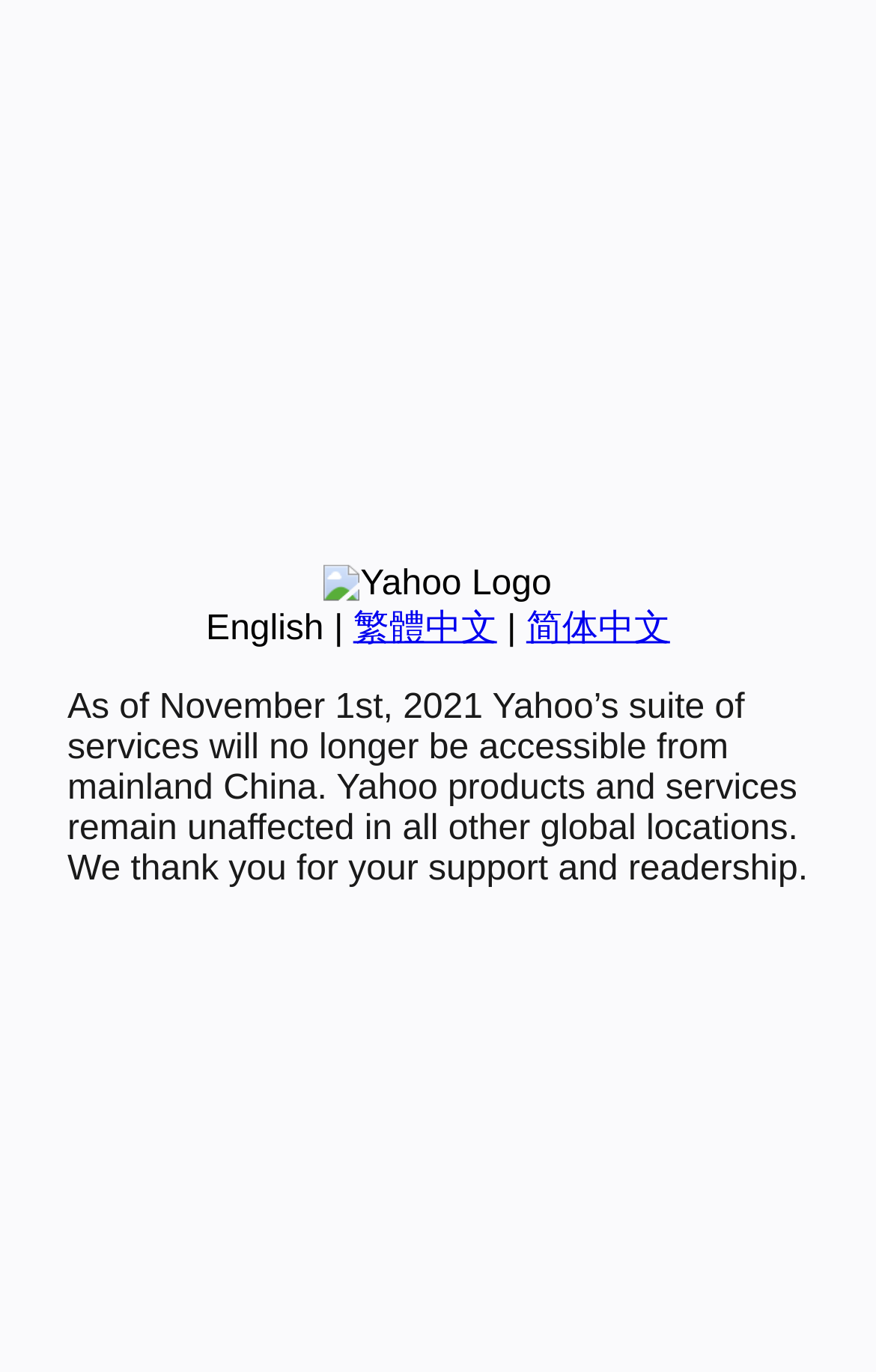Specify the bounding box coordinates (top-left x, top-left y, bottom-right x, bottom-right y) of the UI element in the screenshot that matches this description: English

[0.235, 0.444, 0.37, 0.472]